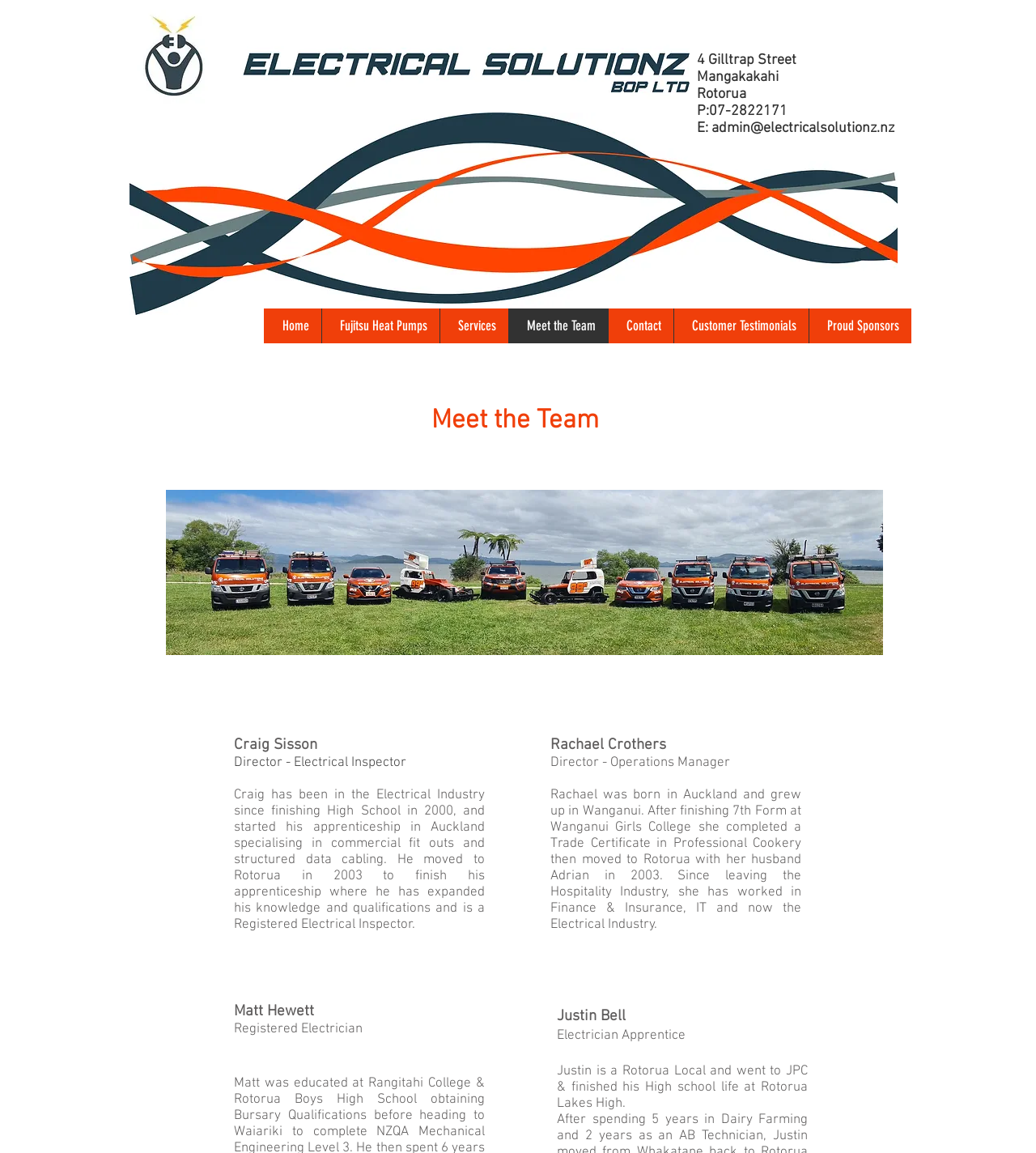Find the bounding box coordinates for the element described here: "Fujitsu Heat Pumps".

[0.31, 0.268, 0.424, 0.298]